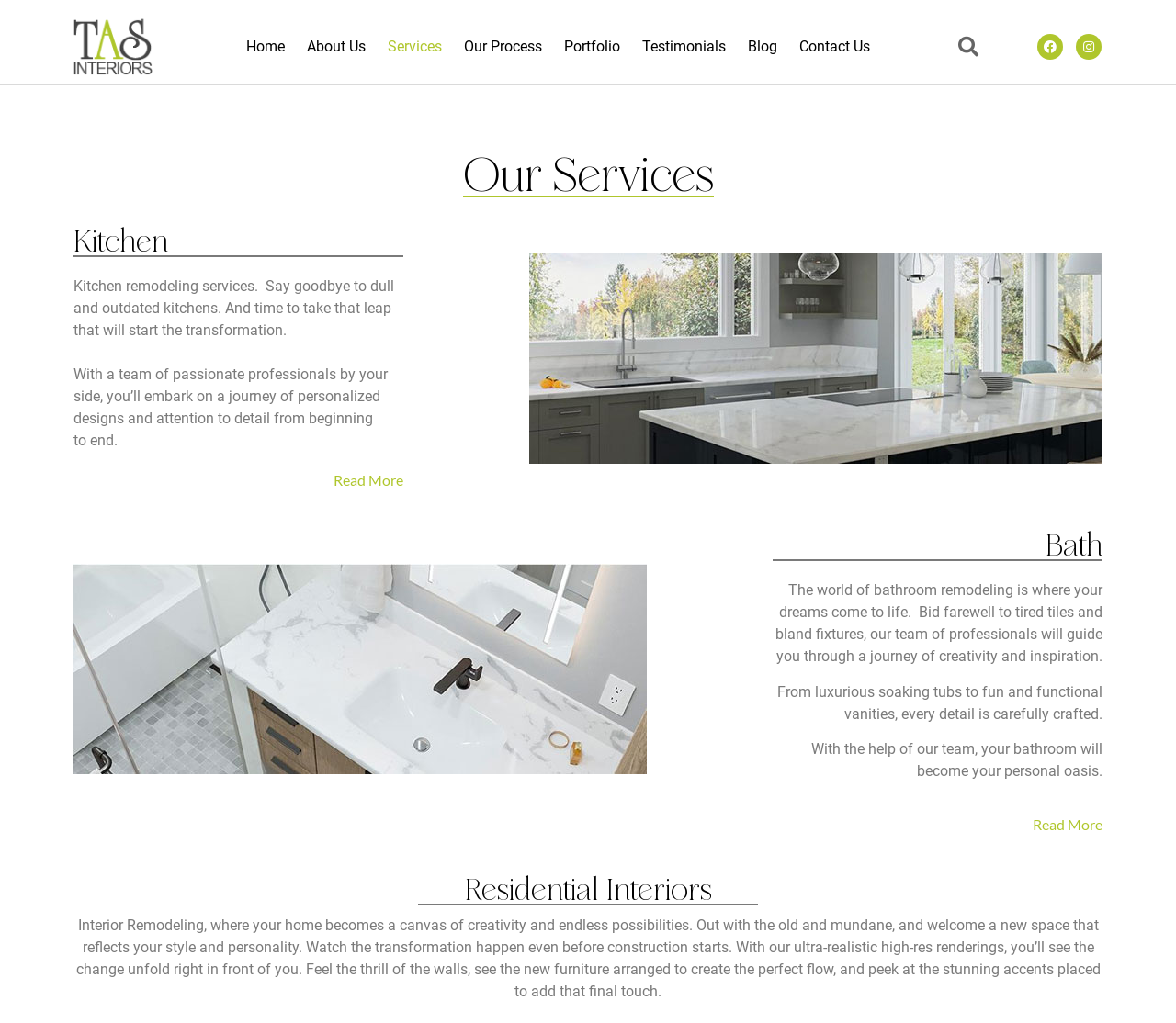Give a concise answer using only one word or phrase for this question:
What is the tone of the webpage's content?

Inspirational and creative